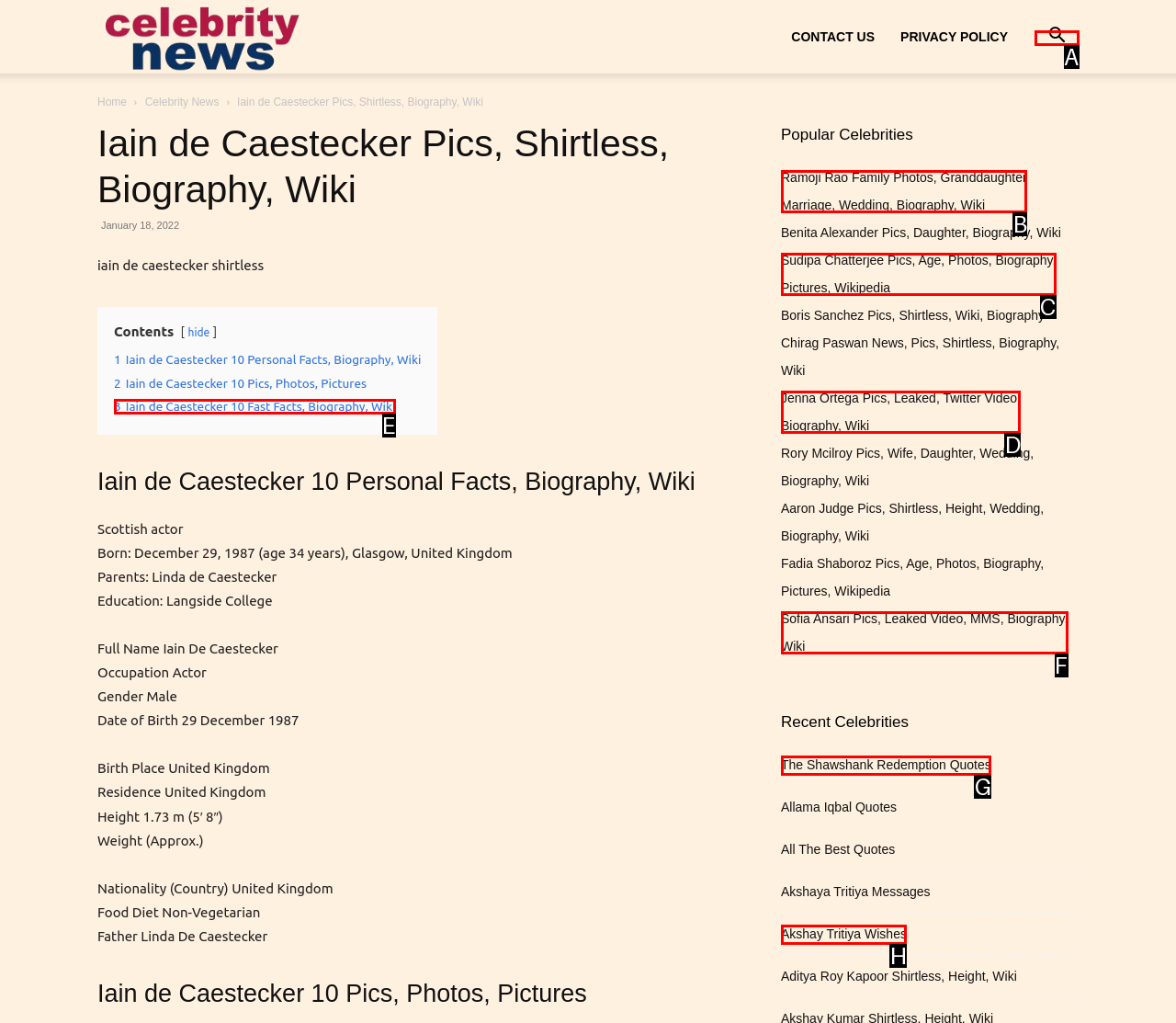Select the letter that corresponds to the UI element described as: aria-label="Search"
Answer by providing the letter from the given choices.

A